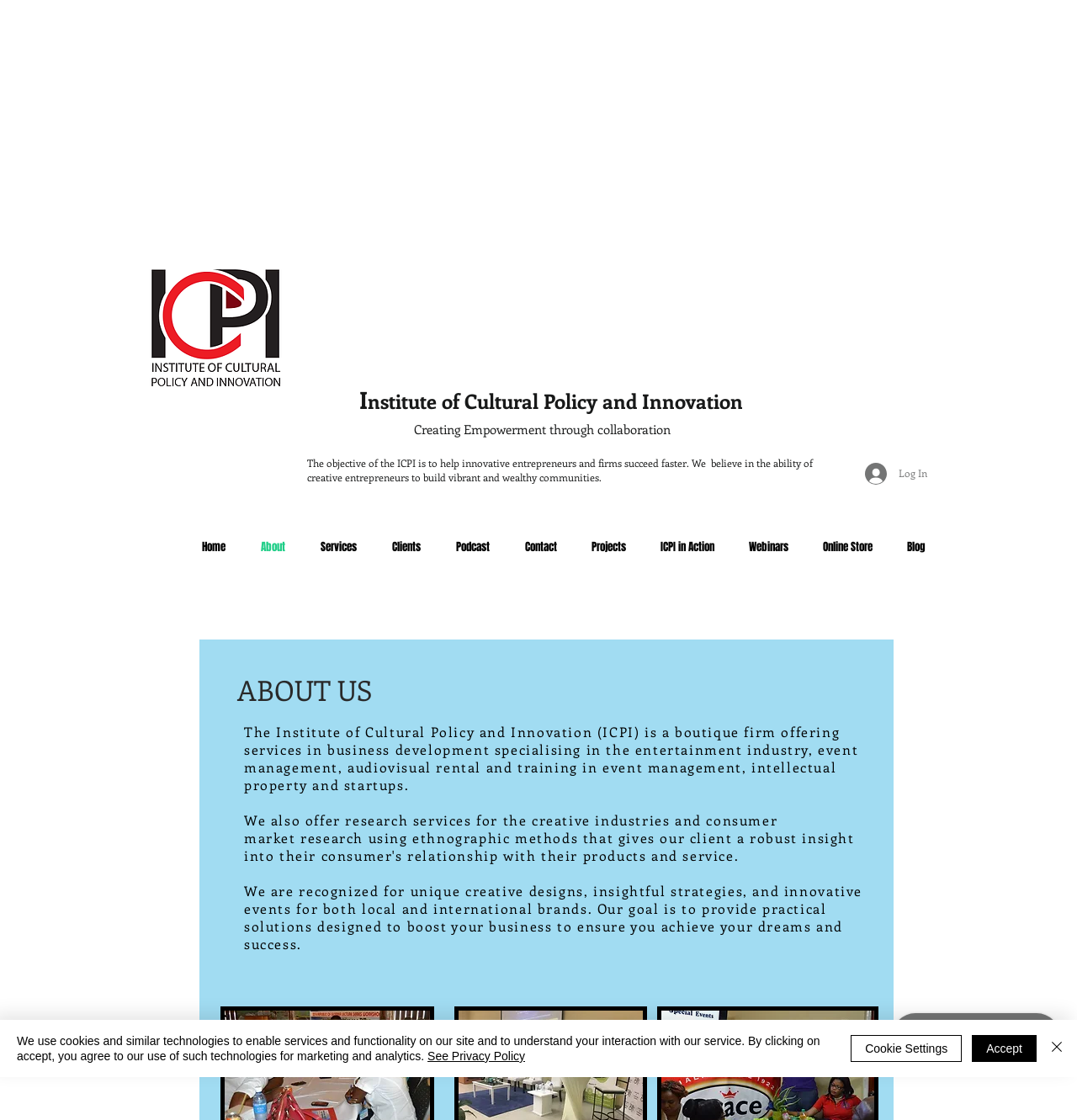Provide a short answer using a single word or phrase for the following question: 
What is the goal of the institute?

To provide practical solutions